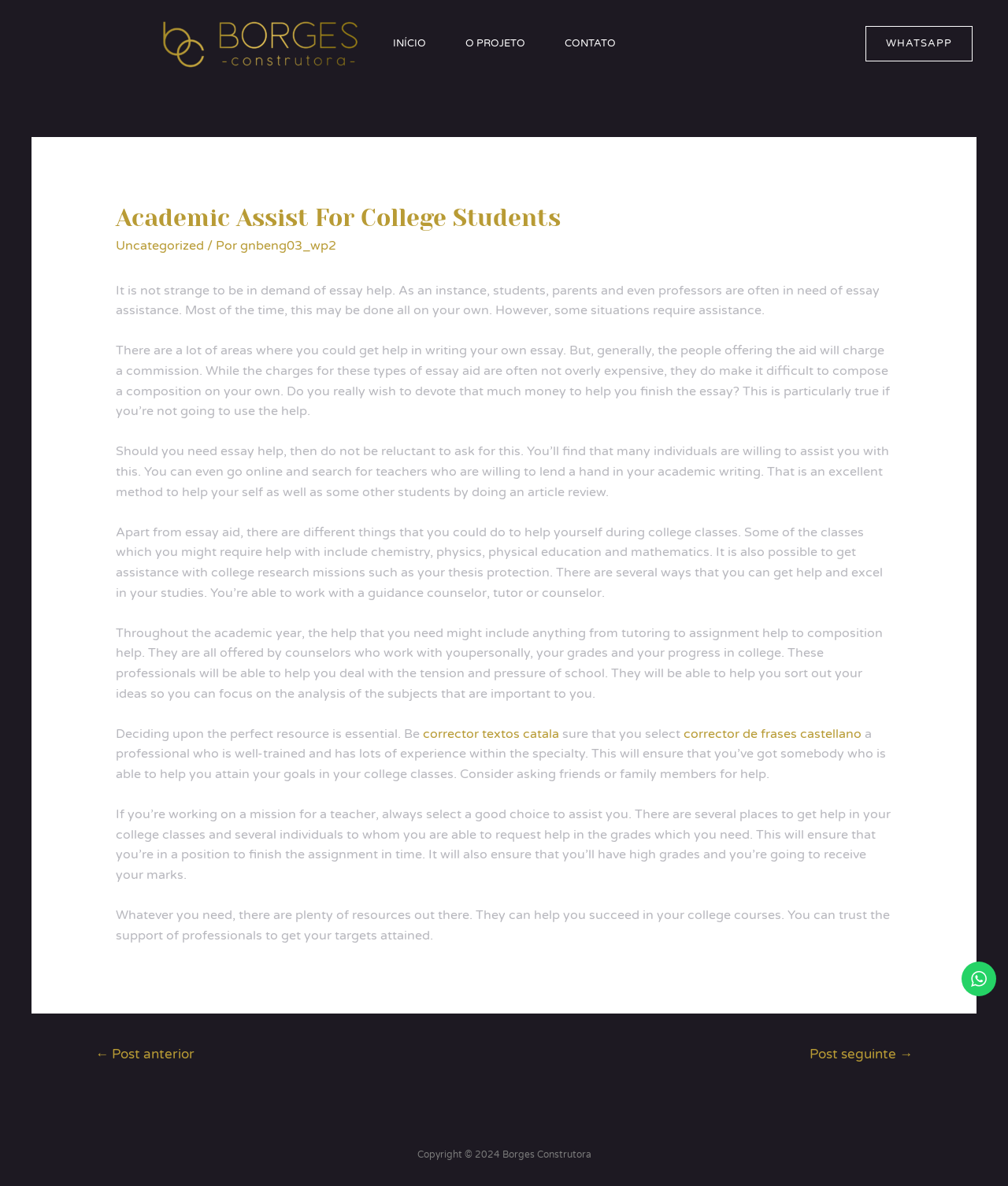Using the information from the screenshot, answer the following question thoroughly:
What is the purpose of the 'corrector textos catala' link?

I determined the purpose of the link by reading the surrounding text, which mentions selecting a professional to help with academic tasks. The link 'corrector textos catala' suggests that it provides assistance with Catalan texts.